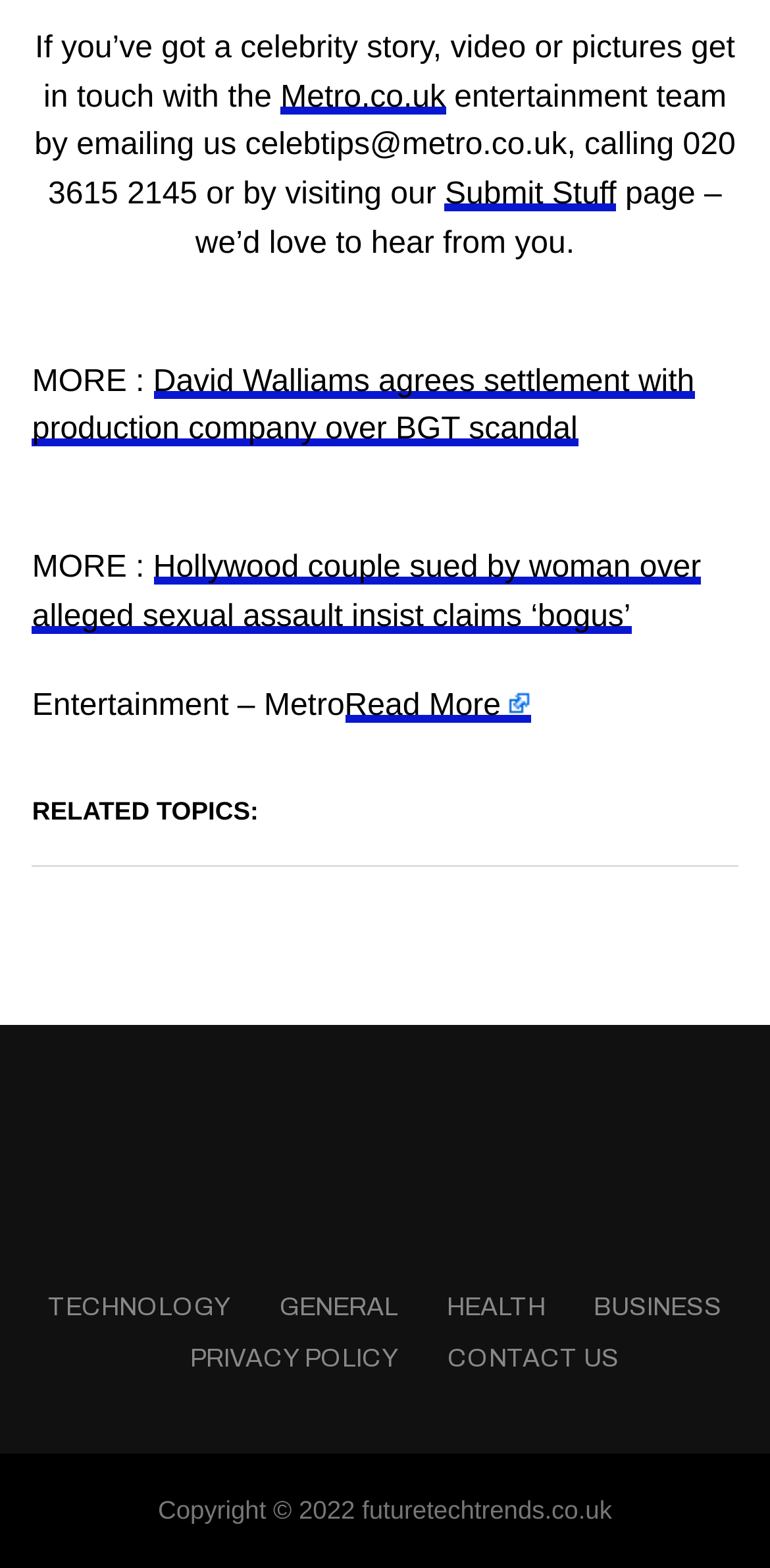Please find the bounding box coordinates of the element that needs to be clicked to perform the following instruction: "read more about David Walliams". The bounding box coordinates should be four float numbers between 0 and 1, represented as [left, top, right, bottom].

[0.042, 0.233, 0.902, 0.285]